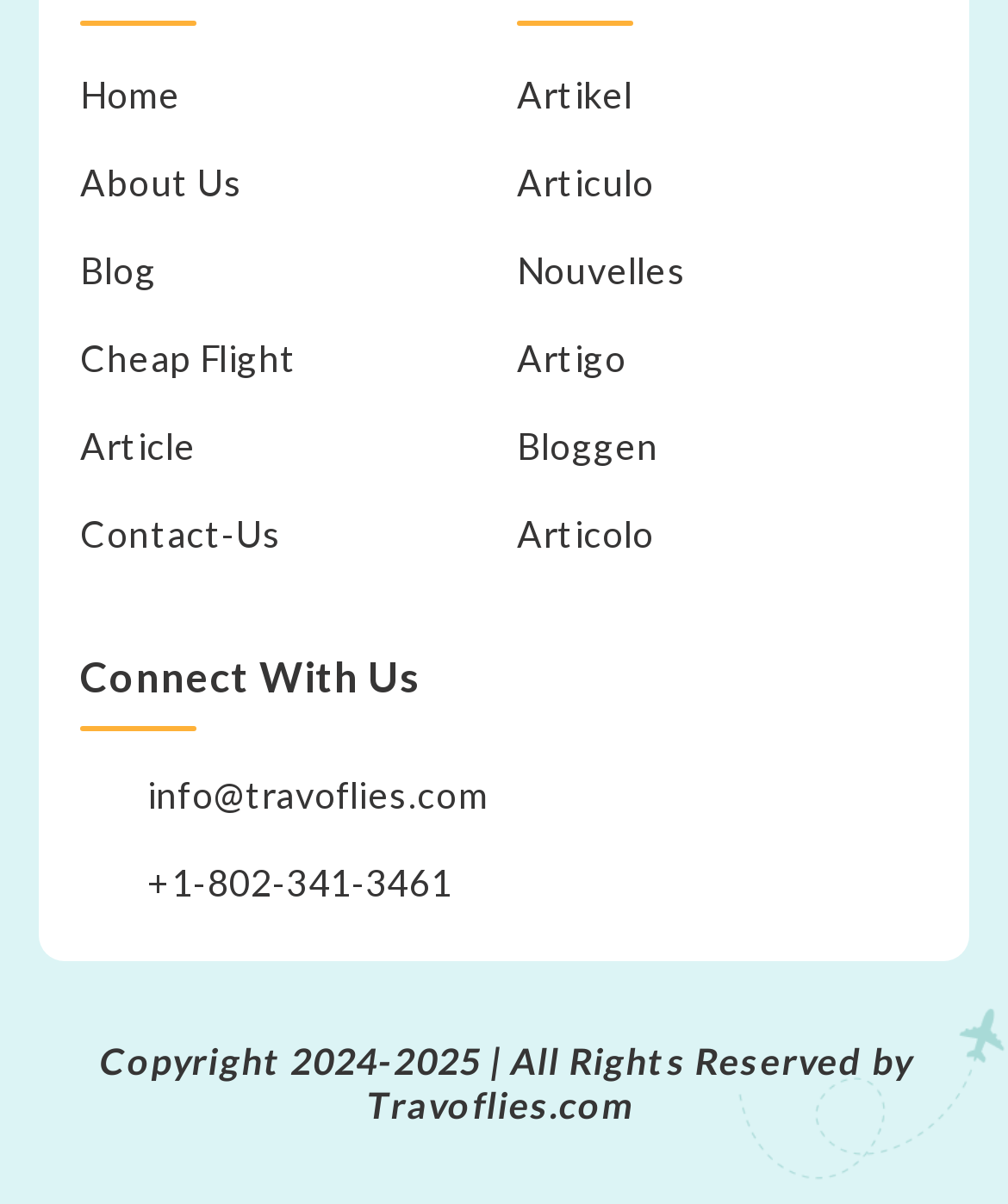Highlight the bounding box coordinates of the element you need to click to perform the following instruction: "search for cheap flights."

[0.079, 0.278, 0.294, 0.314]